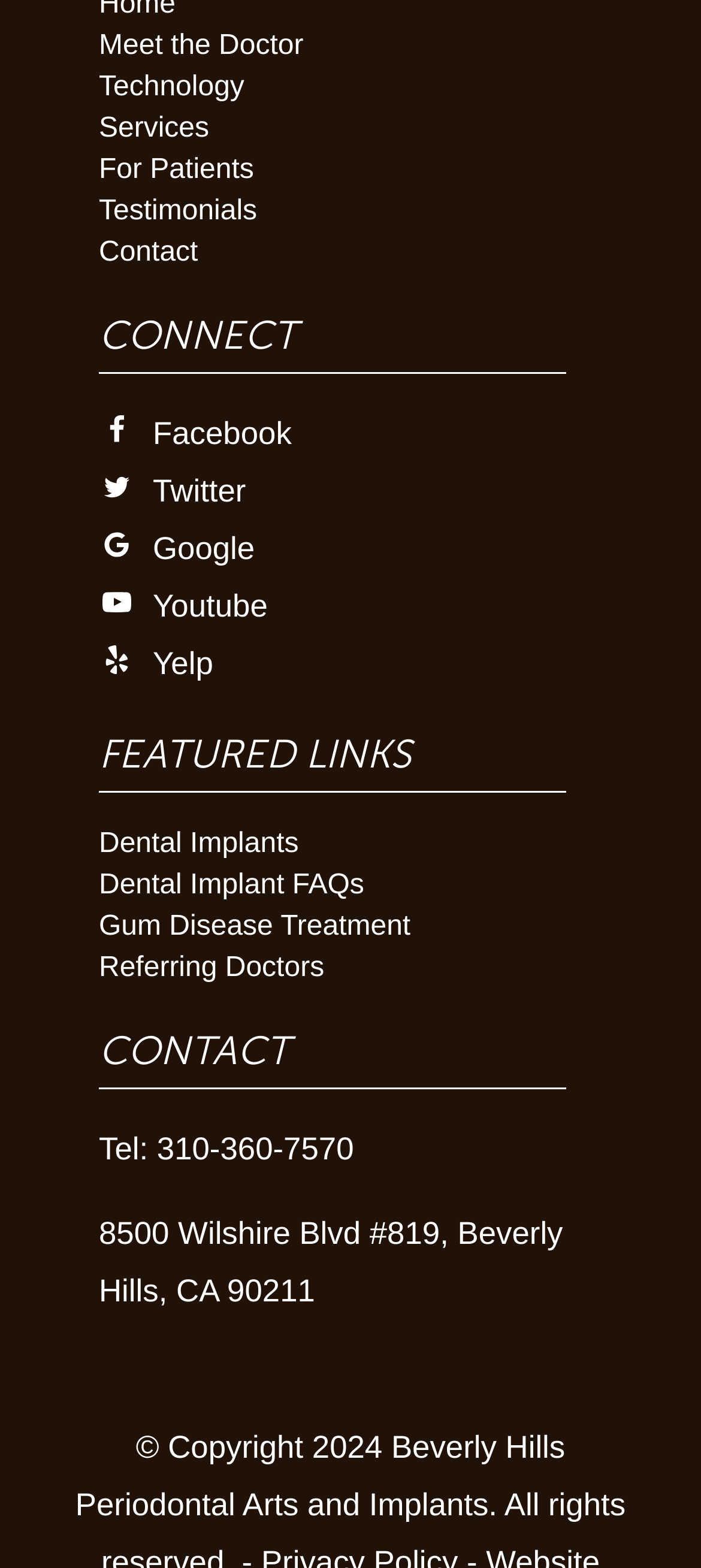Give a one-word or short-phrase answer to the following question: 
How many social media links are there?

5